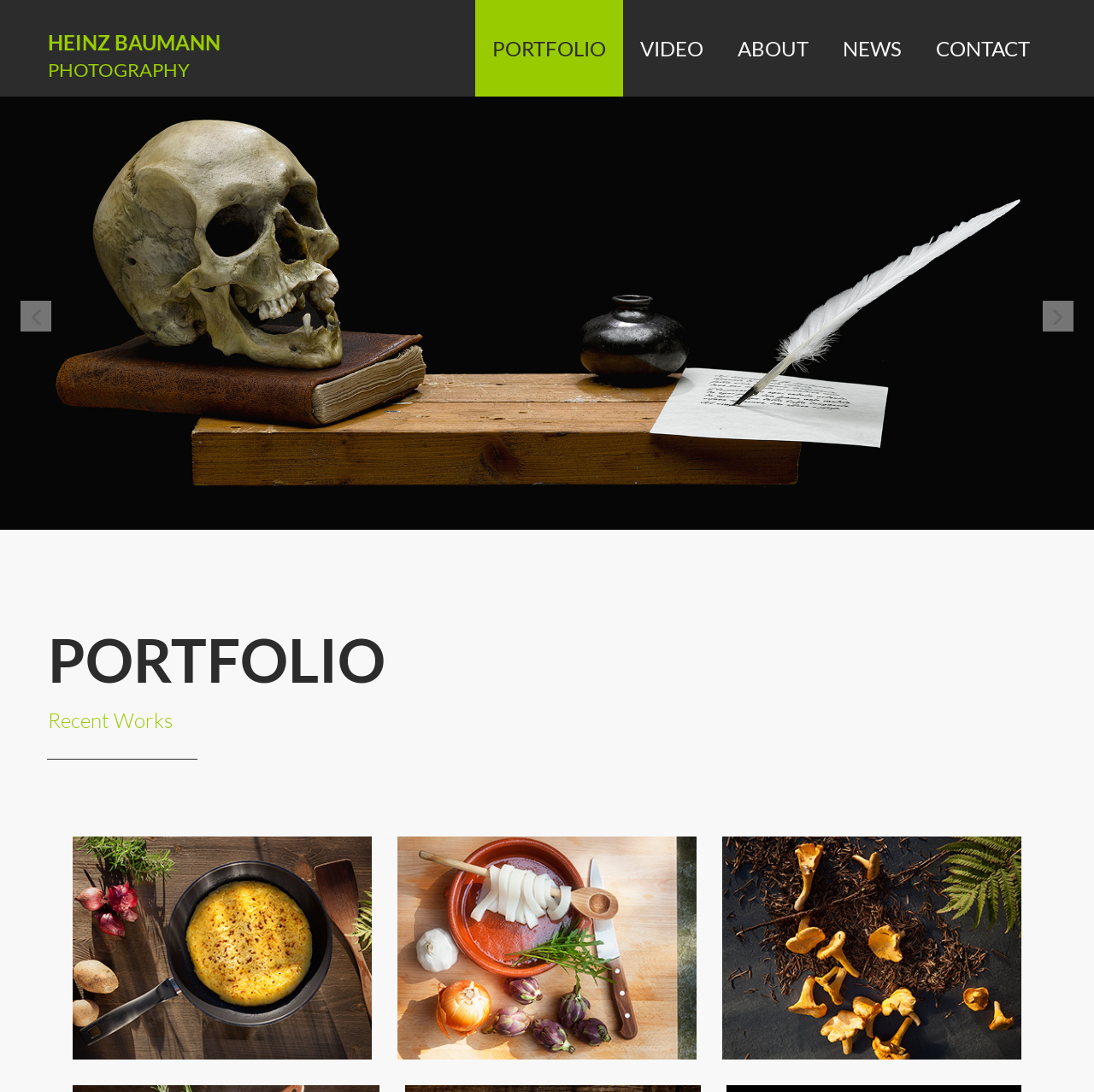Find the bounding box coordinates for the HTML element described in this sentence: "PHOTOGRAPHY". Provide the coordinates as four float numbers between 0 and 1, in the format [left, top, right, bottom].

[0.044, 0.053, 0.173, 0.074]